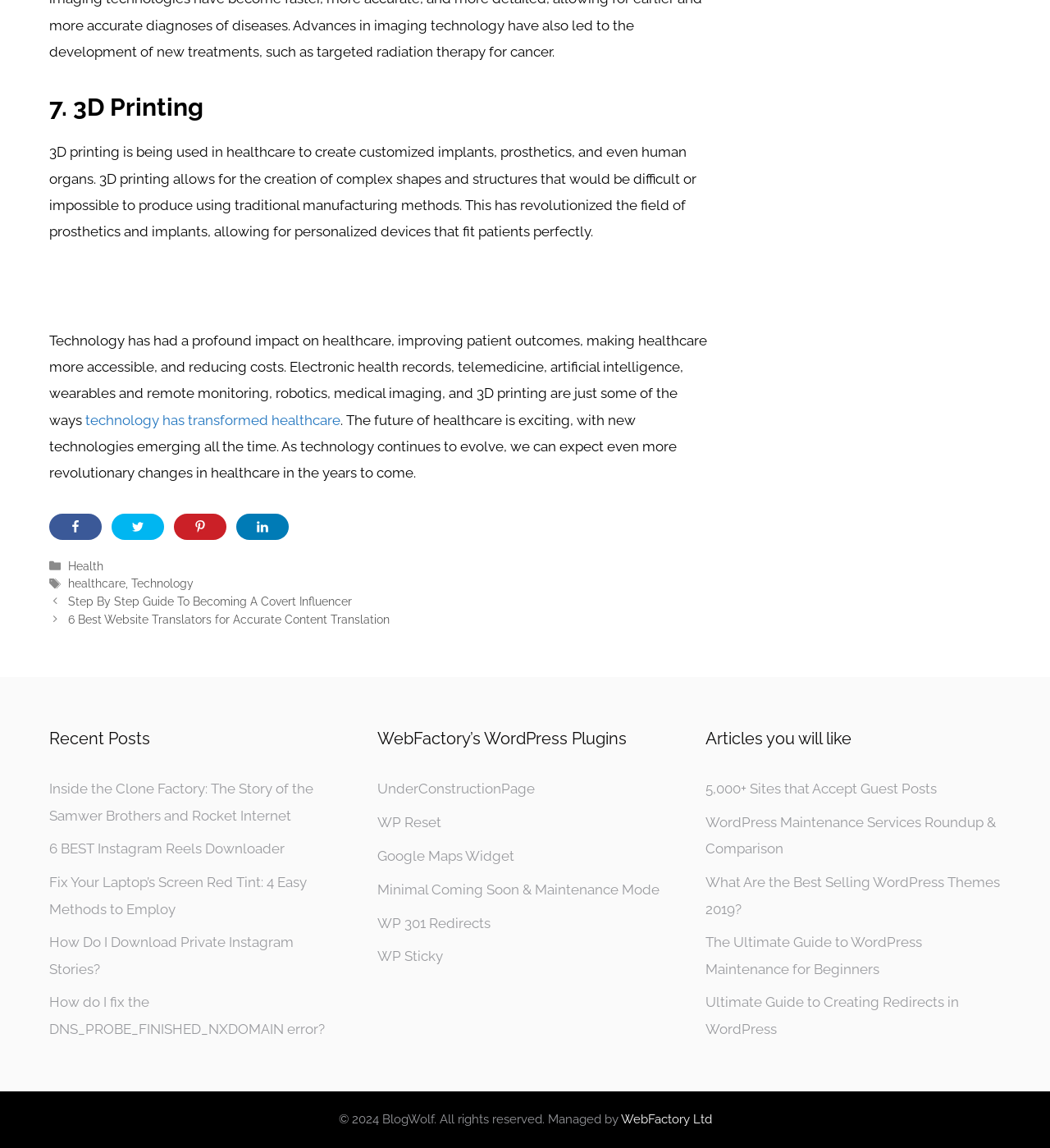Find the bounding box coordinates of the clickable region needed to perform the following instruction: "Learn more about technology transforming healthcare". The coordinates should be provided as four float numbers between 0 and 1, i.e., [left, top, right, bottom].

[0.081, 0.359, 0.324, 0.373]